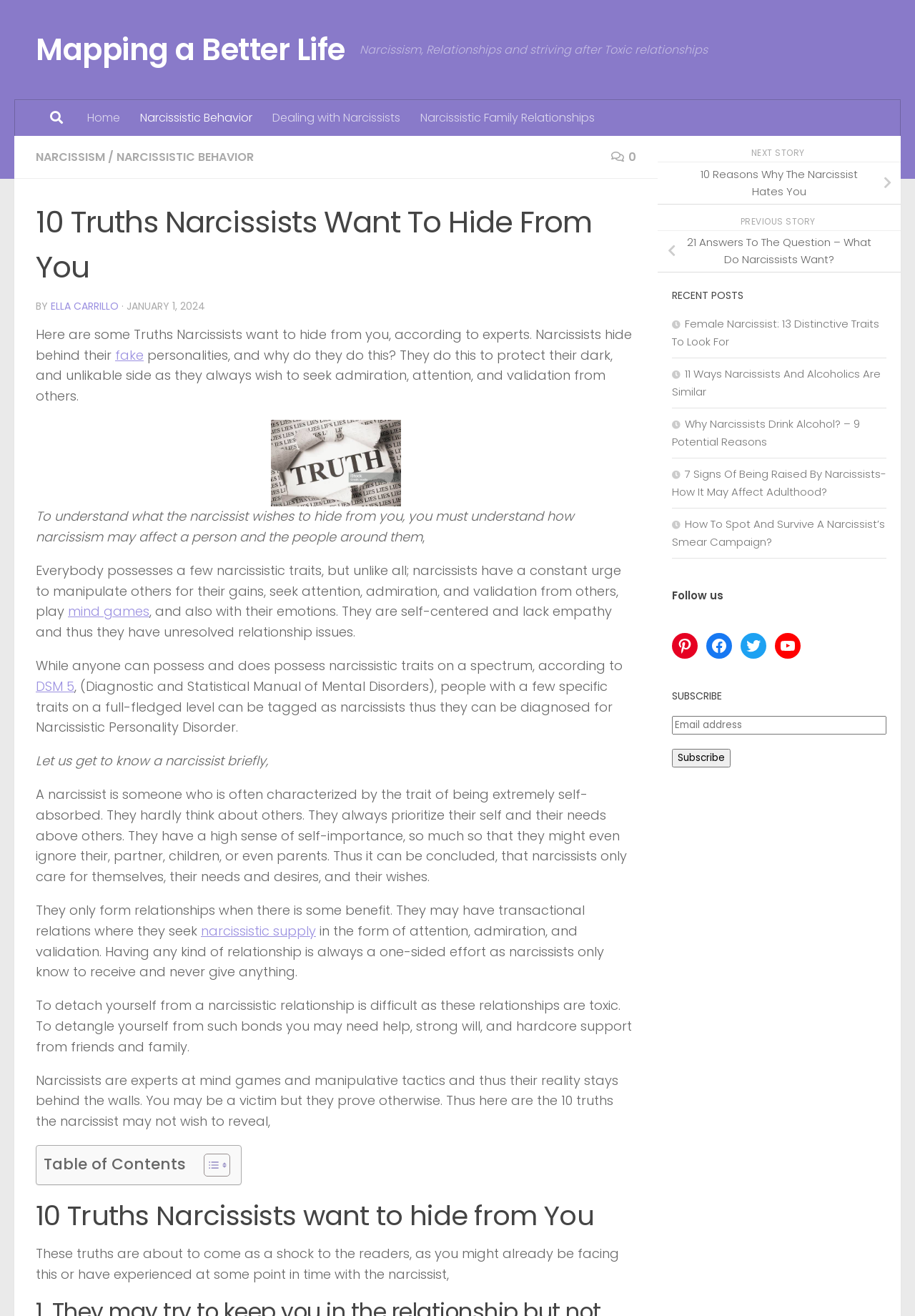What is the purpose of the 'Subscribe' button?
Respond with a short answer, either a single word or a phrase, based on the image.

To receive updates